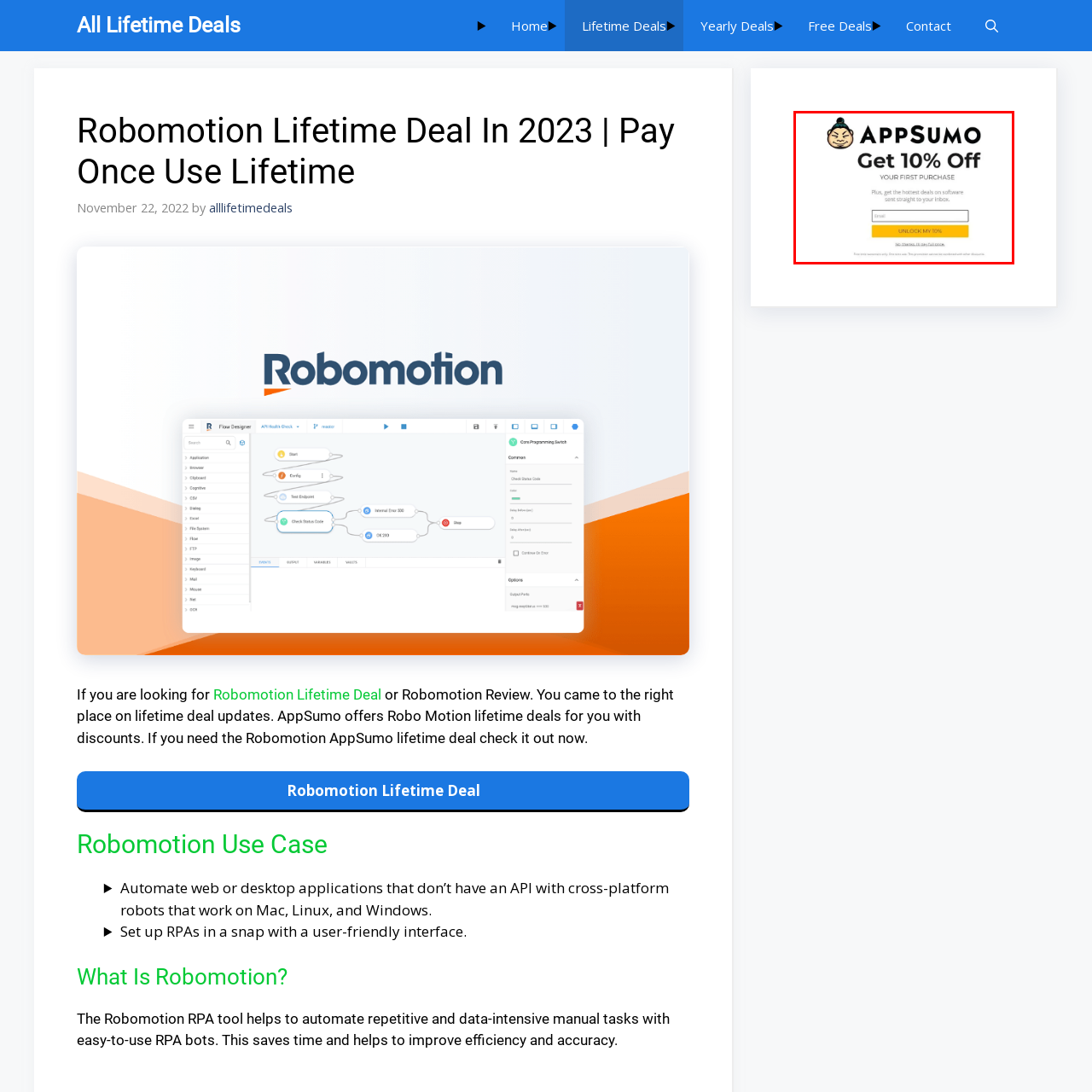Study the image enclosed in red and provide a single-word or short-phrase answer: What is the purpose of the call-to-action button?

To entice users to sign up